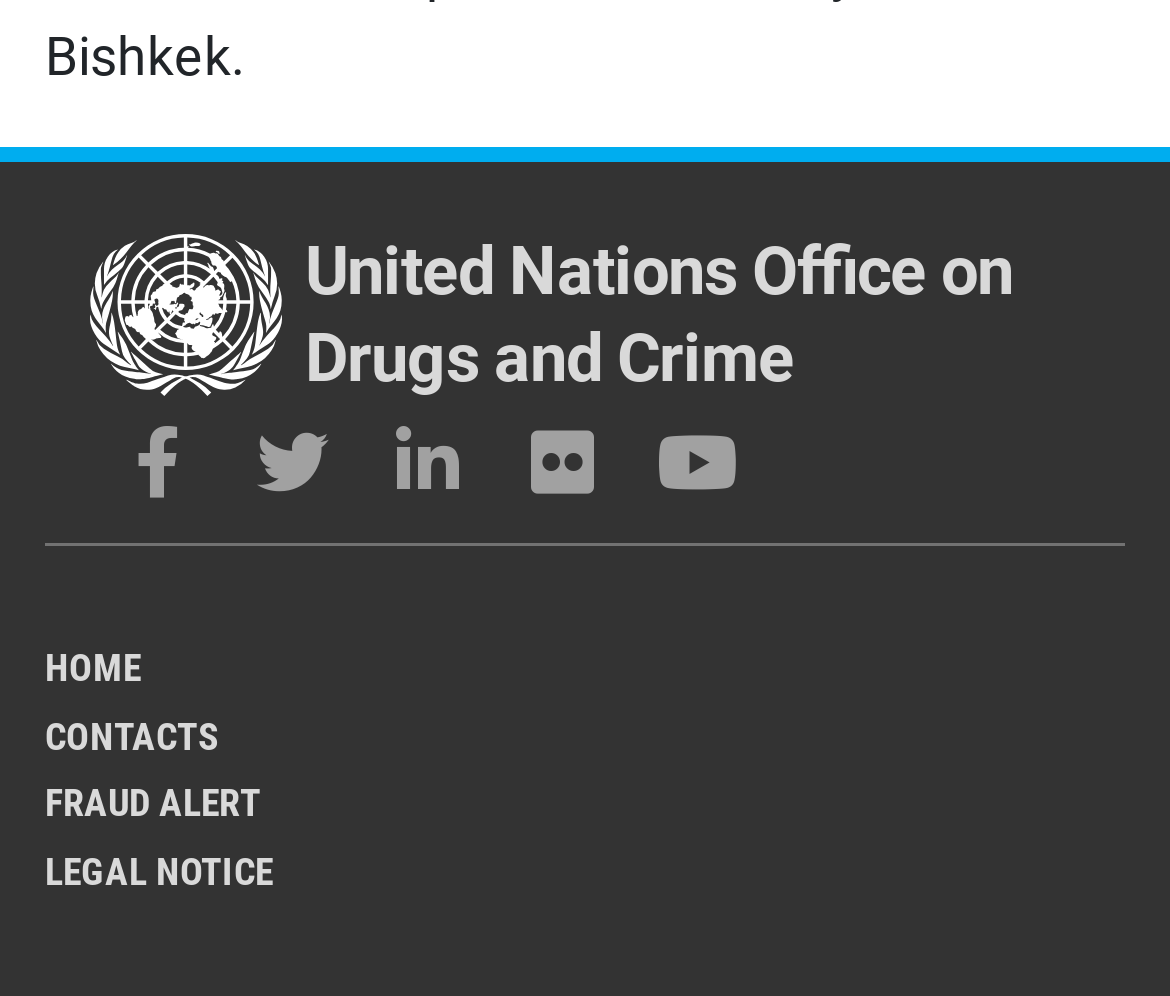What is the first menu item?
Please give a detailed and elaborate explanation in response to the question.

The menu items can be identified by looking at the link elements with IDs 680 to 683, which have text labels. The first menu item is 'HOME', which is located at the top of the menu.